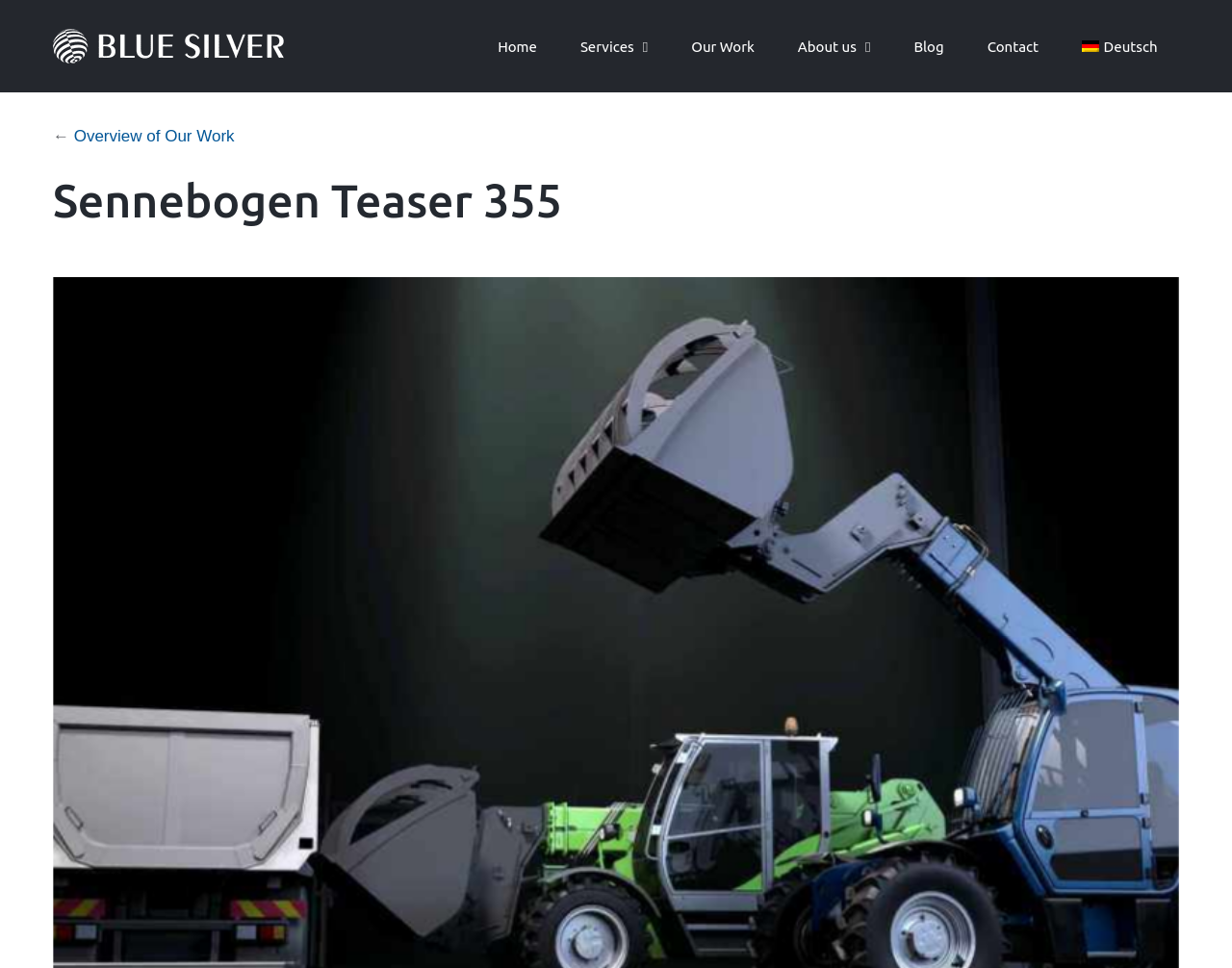Identify the bounding box coordinates for the UI element described by the following text: "alt="BLUE SILVER Logo"". Provide the coordinates as four float numbers between 0 and 1, in the format [left, top, right, bottom].

[0.043, 0.03, 0.23, 0.066]